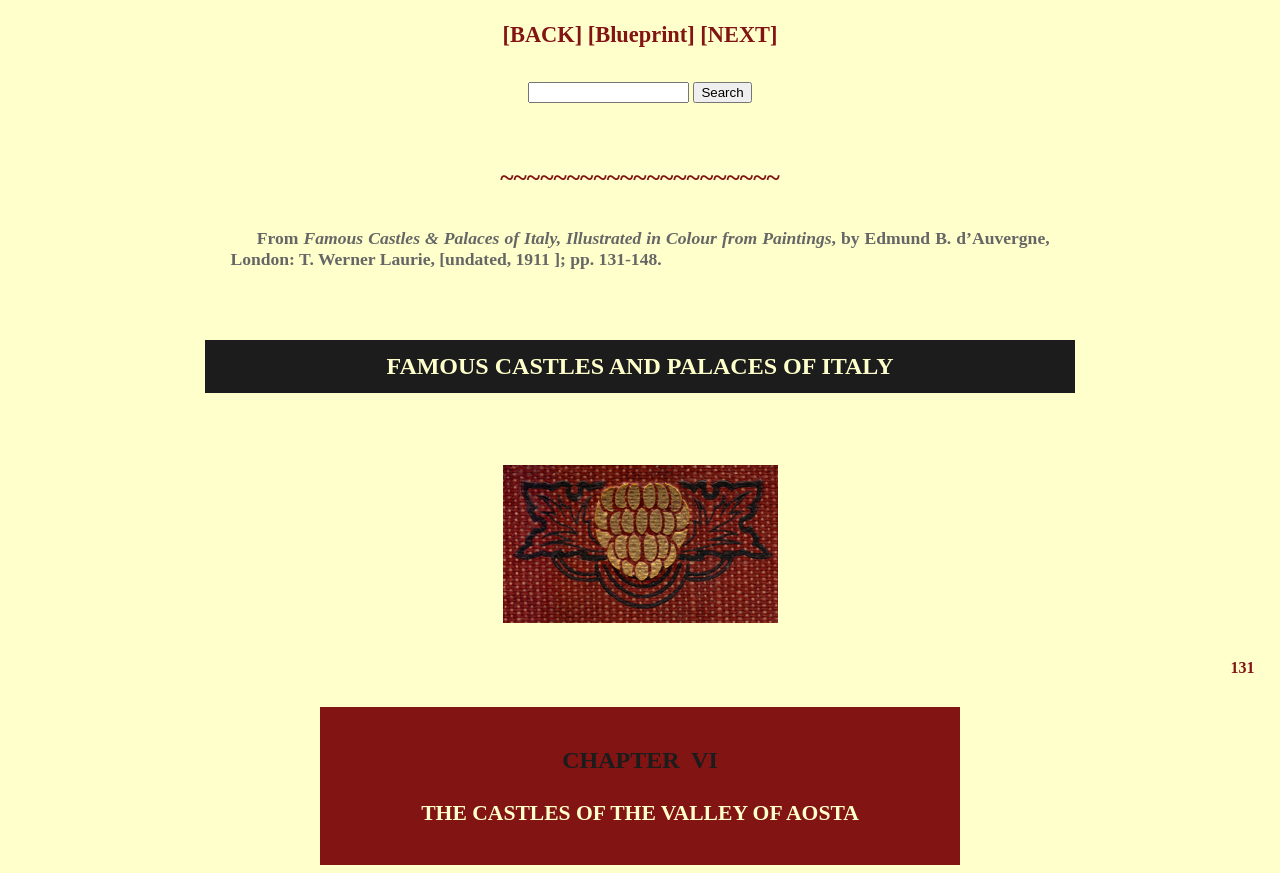What is the chapter number of the current page?
Give a detailed explanation using the information visible in the image.

The chapter number is indicated by the text 'CHAPTER VI' on the page, which is a clear heading that stands out from the rest of the content.